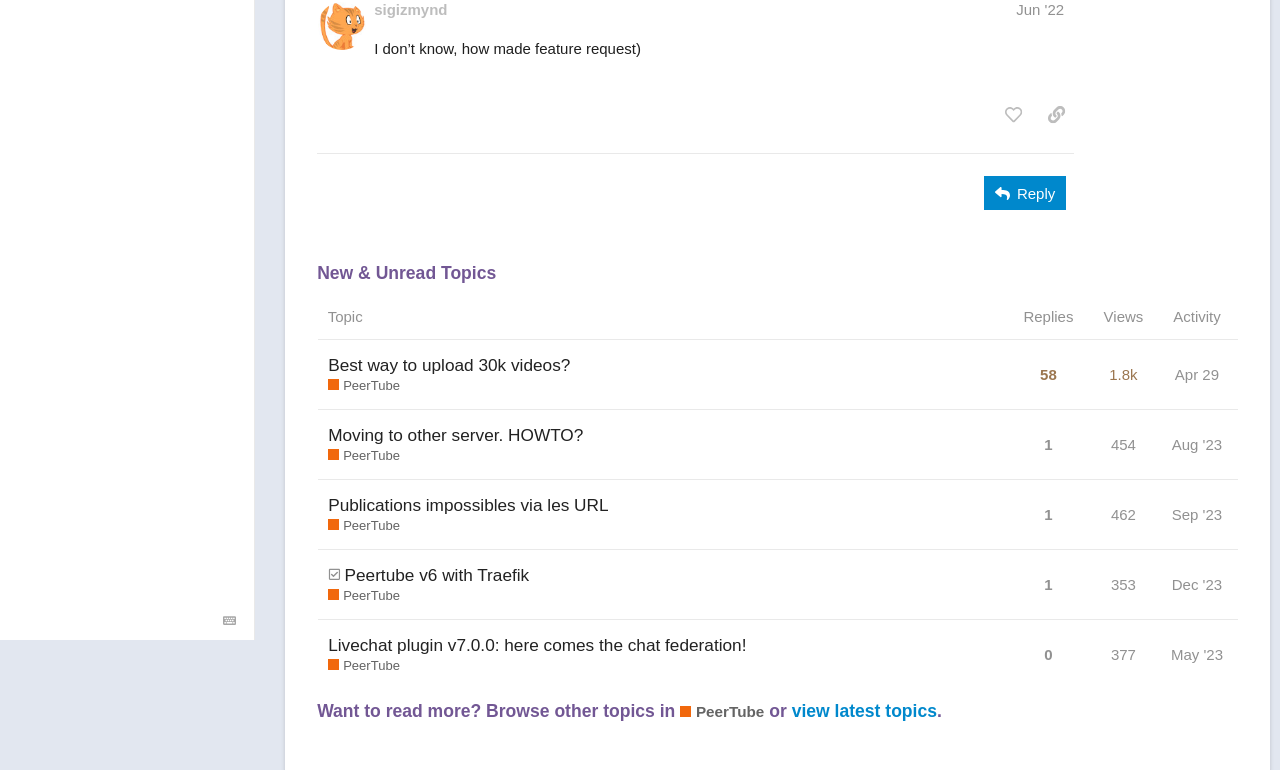Find the bounding box coordinates for the HTML element described in this sentence: "Faculty". Provide the coordinates as four float numbers between 0 and 1, in the format [left, top, right, bottom].

None